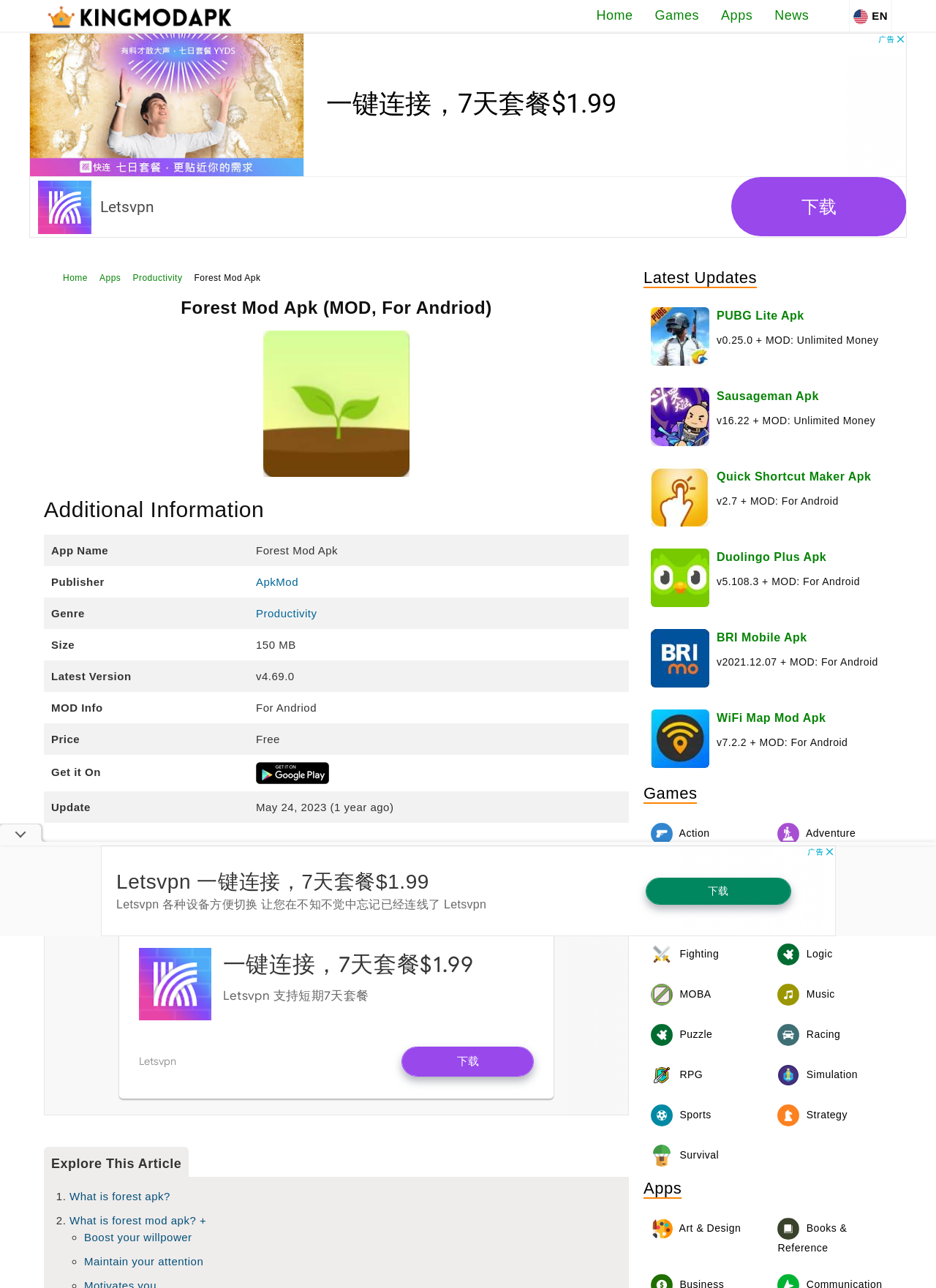Find the bounding box coordinates for the area that must be clicked to perform this action: "Click the 'Home' link".

[0.625, 0.0, 0.688, 0.024]